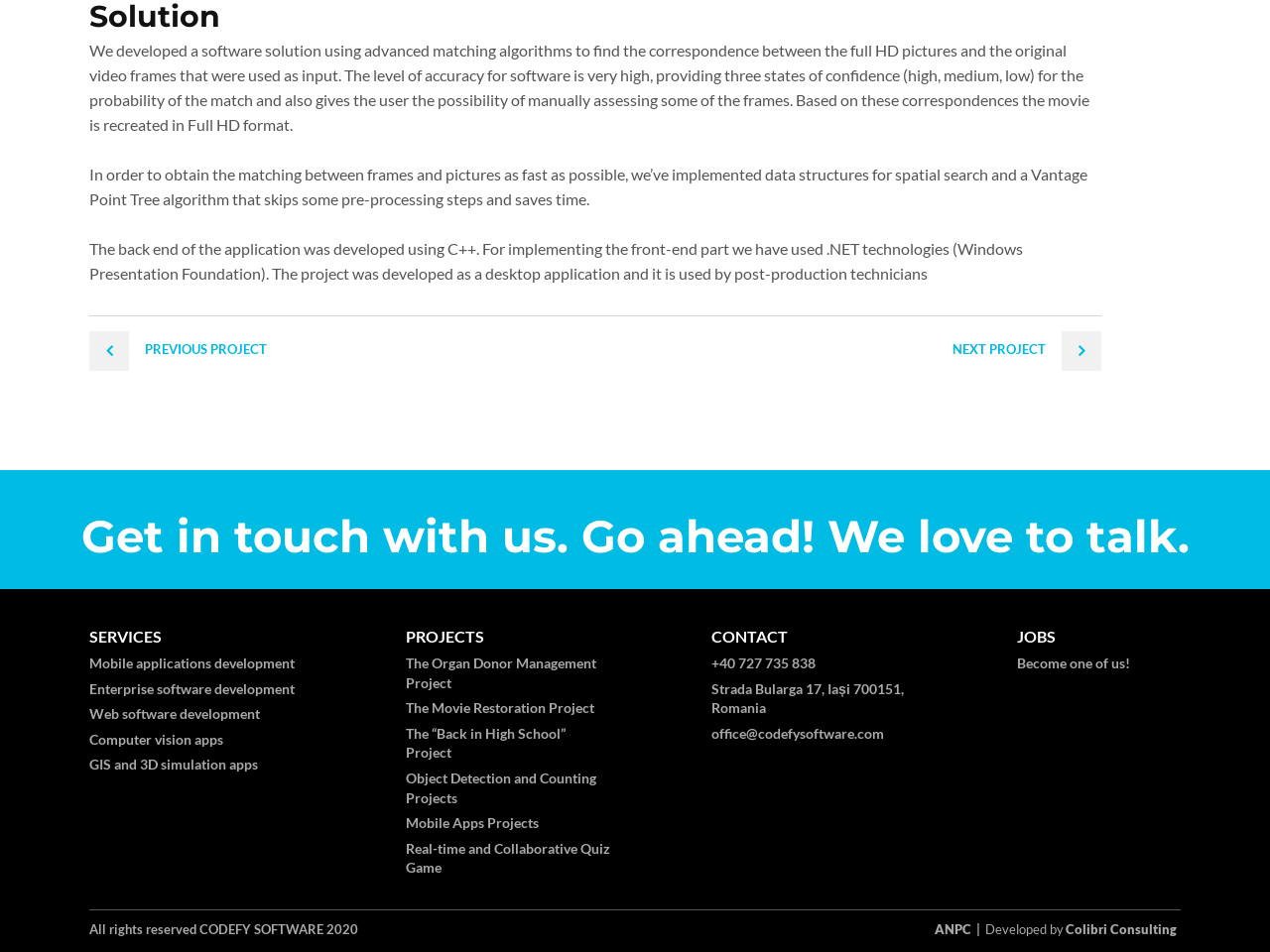Given the description "NEXT PROJECT", provide the bounding box coordinates of the corresponding UI element.

[0.738, 0.356, 0.836, 0.38]